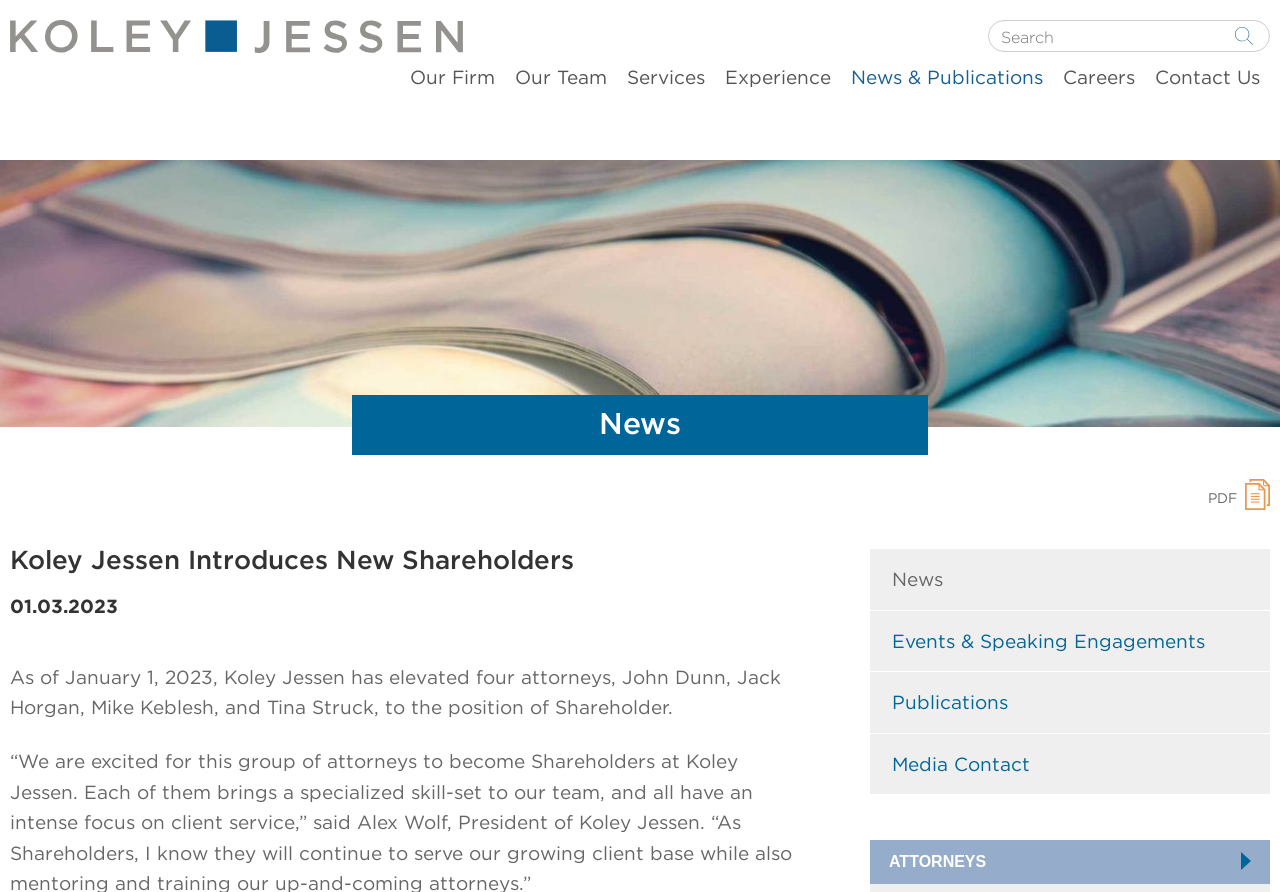Please specify the bounding box coordinates in the format (top-left x, top-left y, bottom-right x, bottom-right y), with all values as floating point numbers between 0 and 1. Identify the bounding box of the UI element described by: alt="Search"

[0.96, 0.024, 0.984, 0.055]